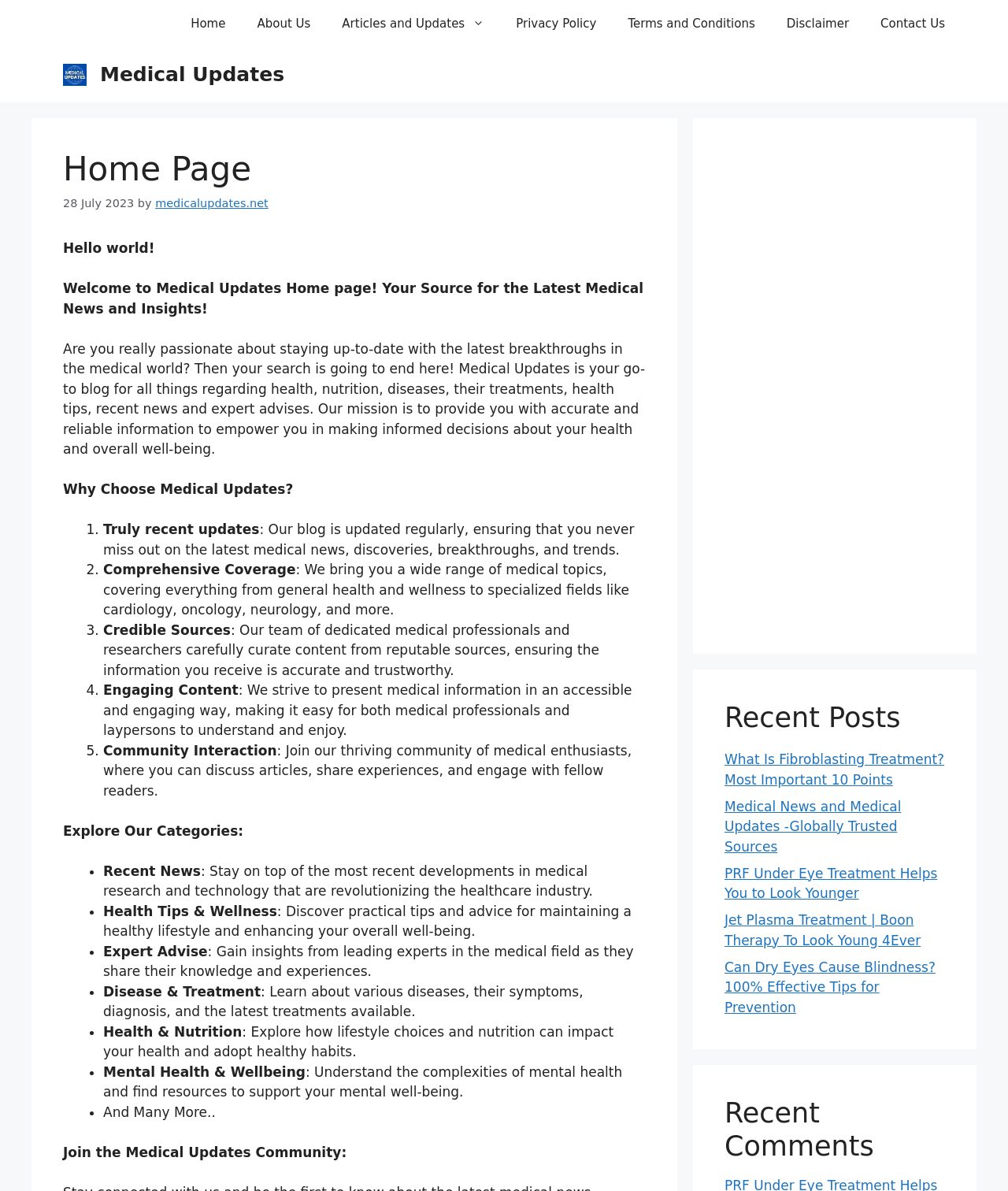Please identify the bounding box coordinates of where to click in order to follow the instruction: "Read the 'Recent Posts' section".

[0.719, 0.589, 0.938, 0.616]